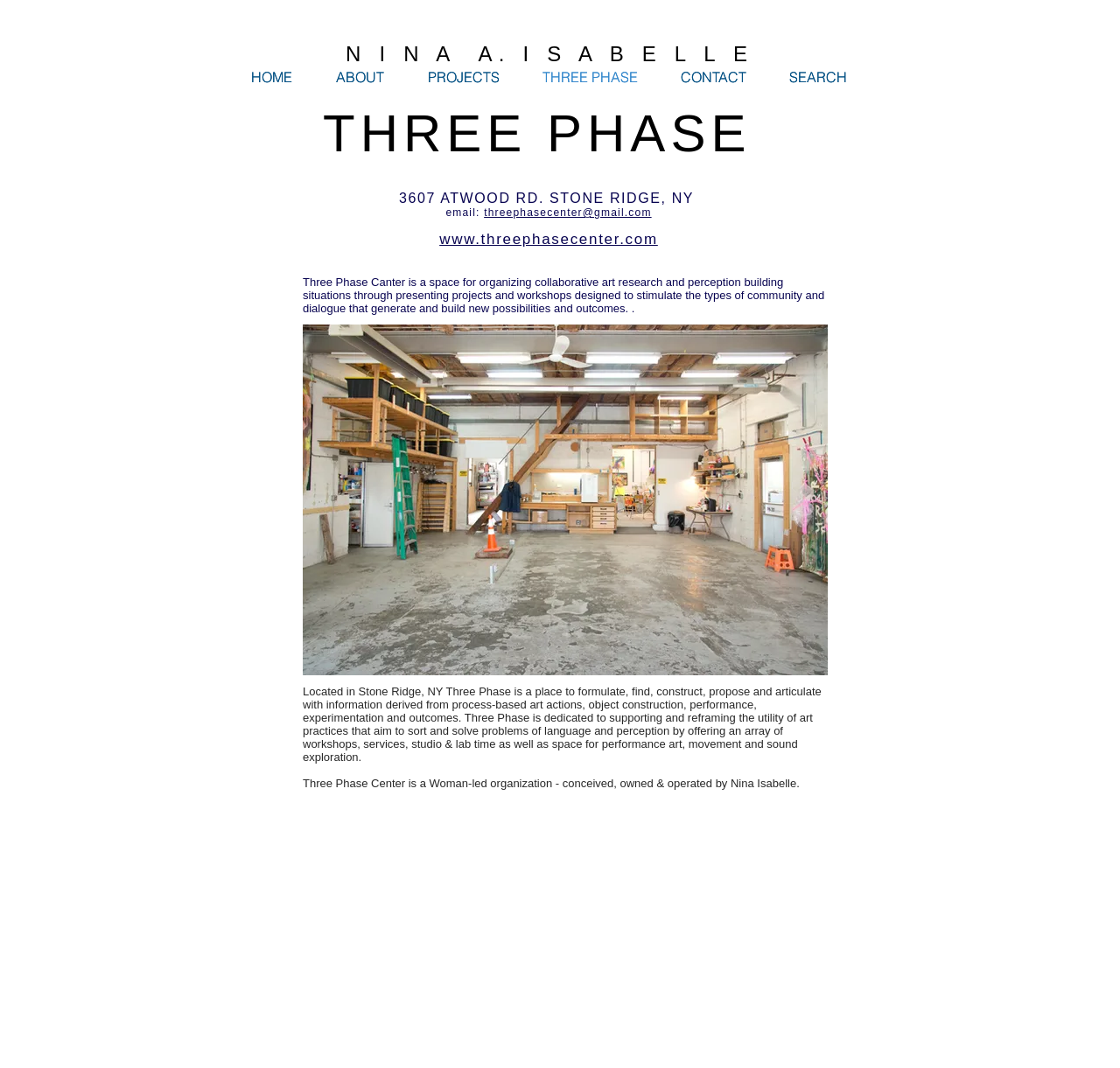What is the name of the organization? Based on the image, give a response in one word or a short phrase.

Three Phase Center